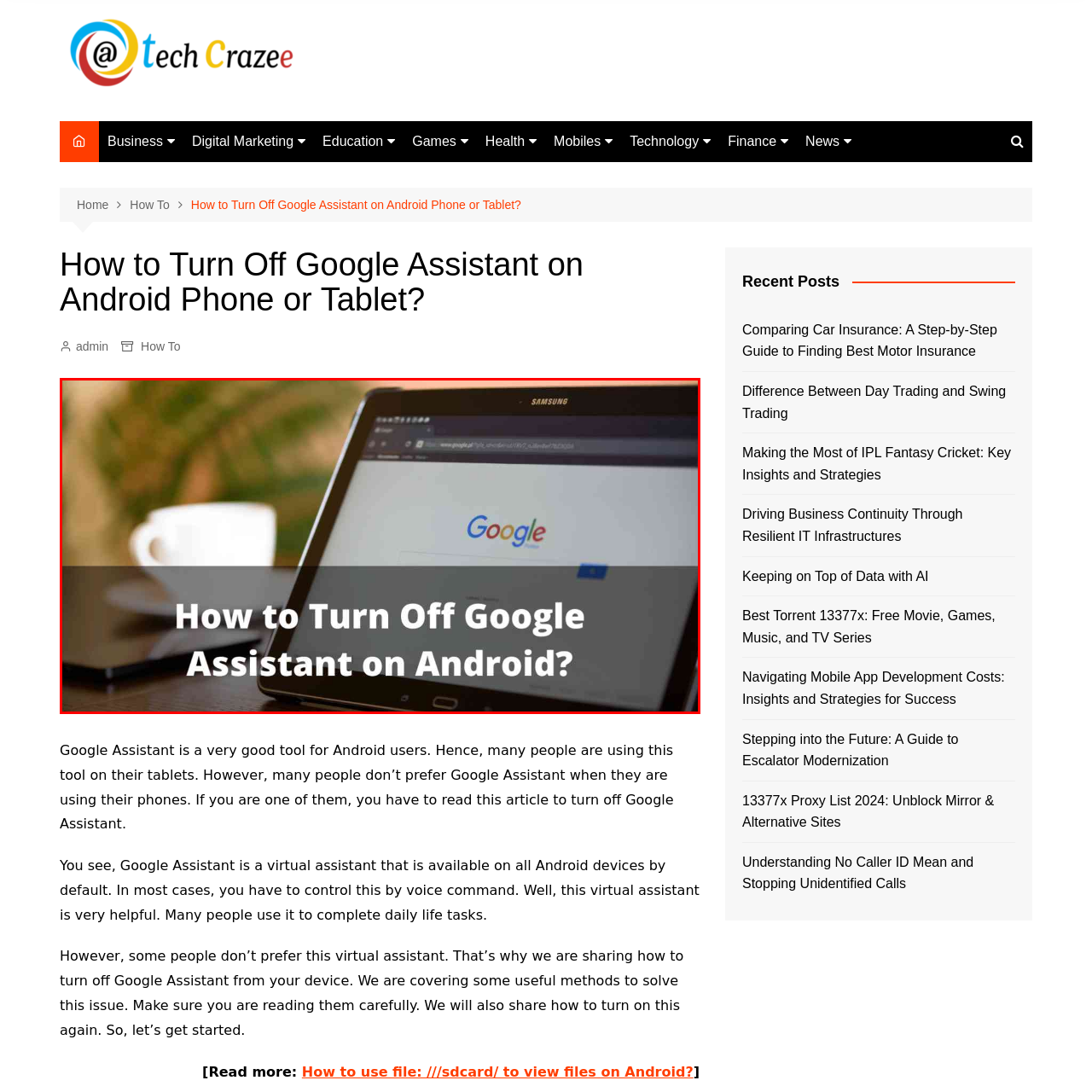Elaborate on the contents of the image highlighted by the red boundary in detail.

The image features a Samsung tablet displaying the Google search page, prominently showcasing the text "How to Turn Off Google Assistant on Android?" in bold white letters against a dark background. The scene is set in a cozy environment, with a white coffee cup partially visible in the background, suggesting a relaxed setting for reading or working. This image is part of an article that provides guidance for users who wish to disable Google Assistant, a popular virtual assistant on Android devices. The content aims to assist individuals who prefer not to use this feature, catering to their need for privacy or personal choice in technology use.